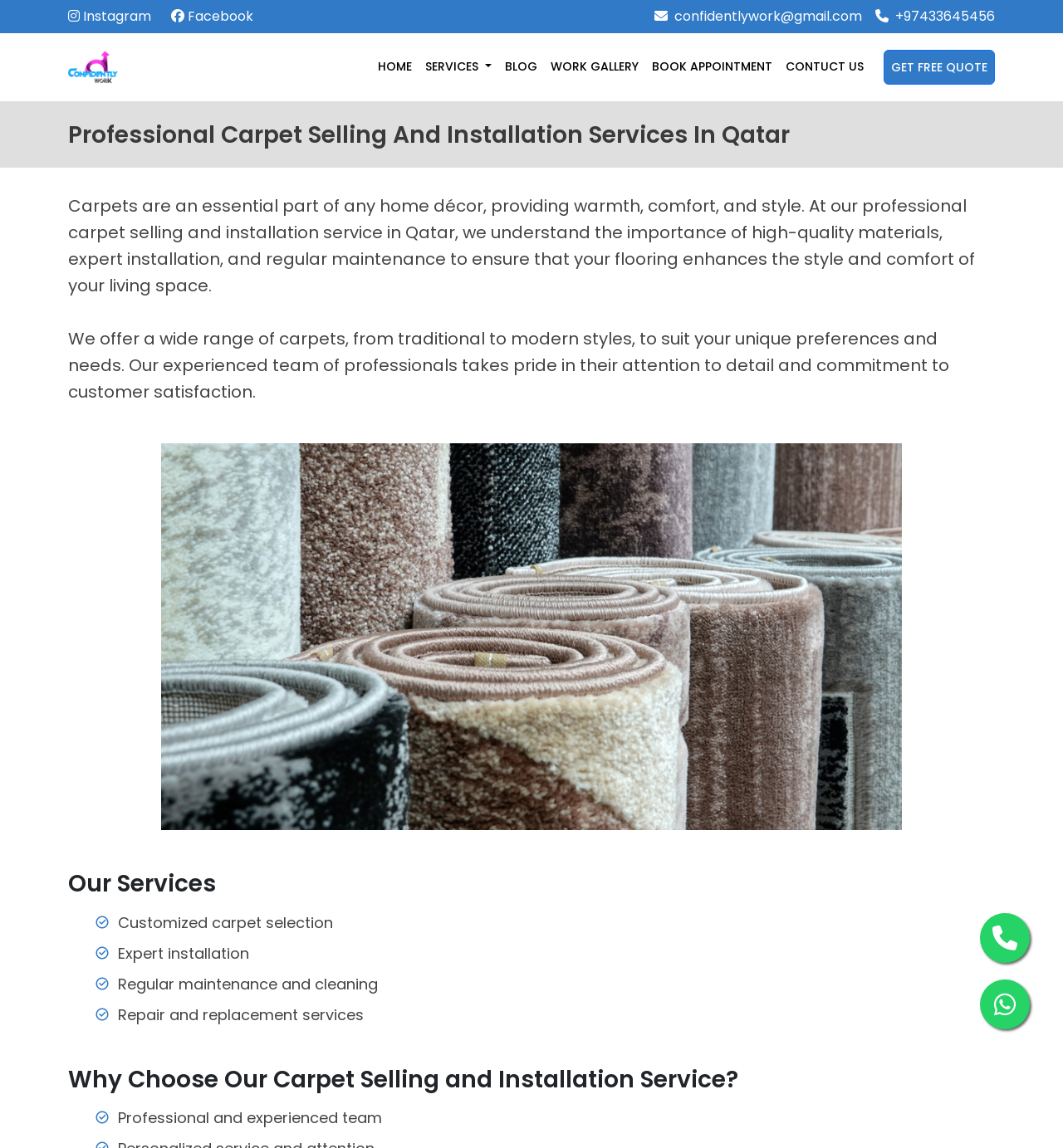Provide the bounding box coordinates of the UI element this sentence describes: "GET FREE QUOTE".

[0.831, 0.043, 0.936, 0.074]